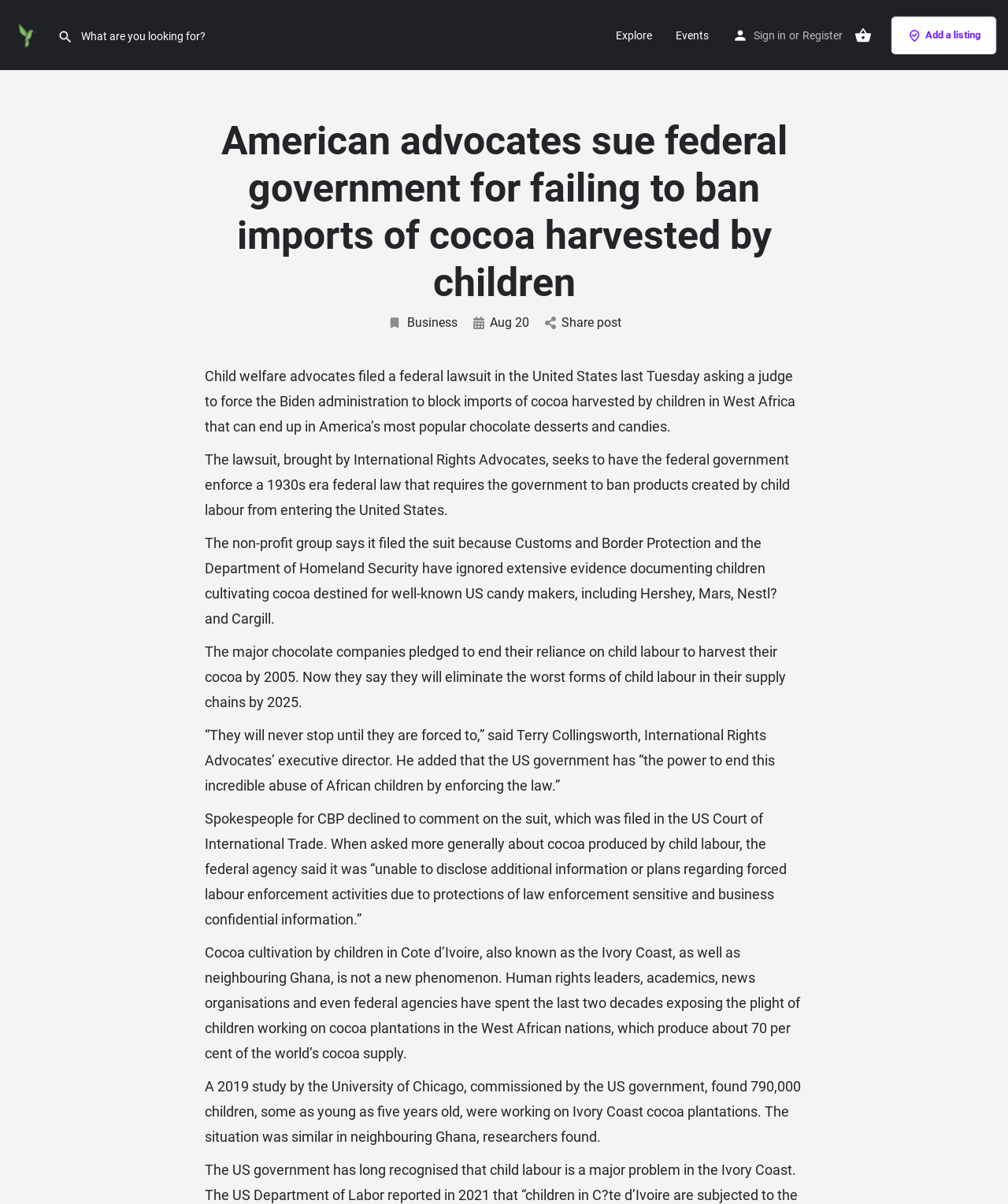Provide a brief response in the form of a single word or phrase:
What percentage of the world's cocoa supply comes from Cote d'Ivoire and Ghana?

70 per cent